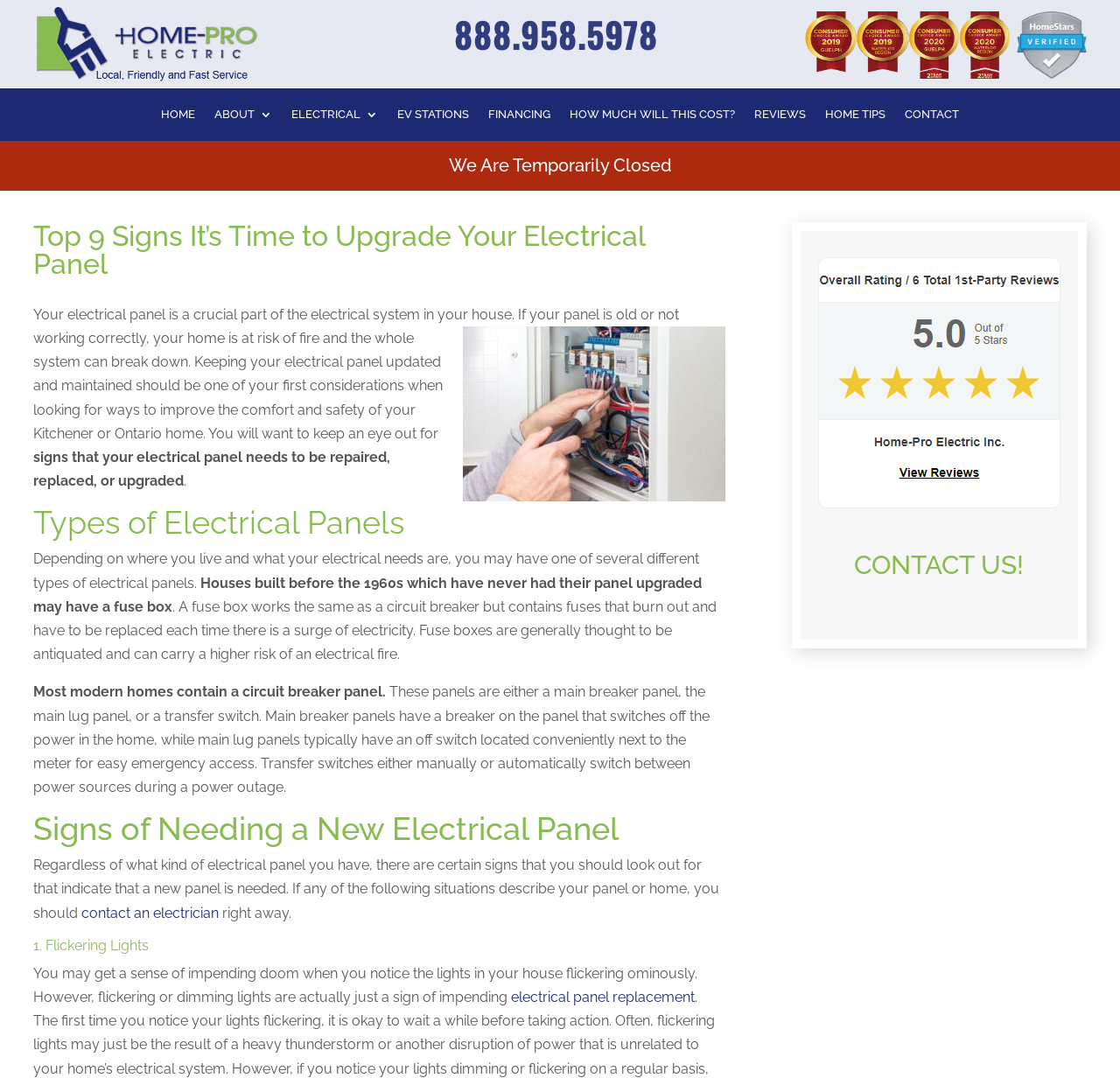Determine the bounding box for the described UI element: "How Much Will This Cost?".

[0.509, 0.101, 0.656, 0.119]